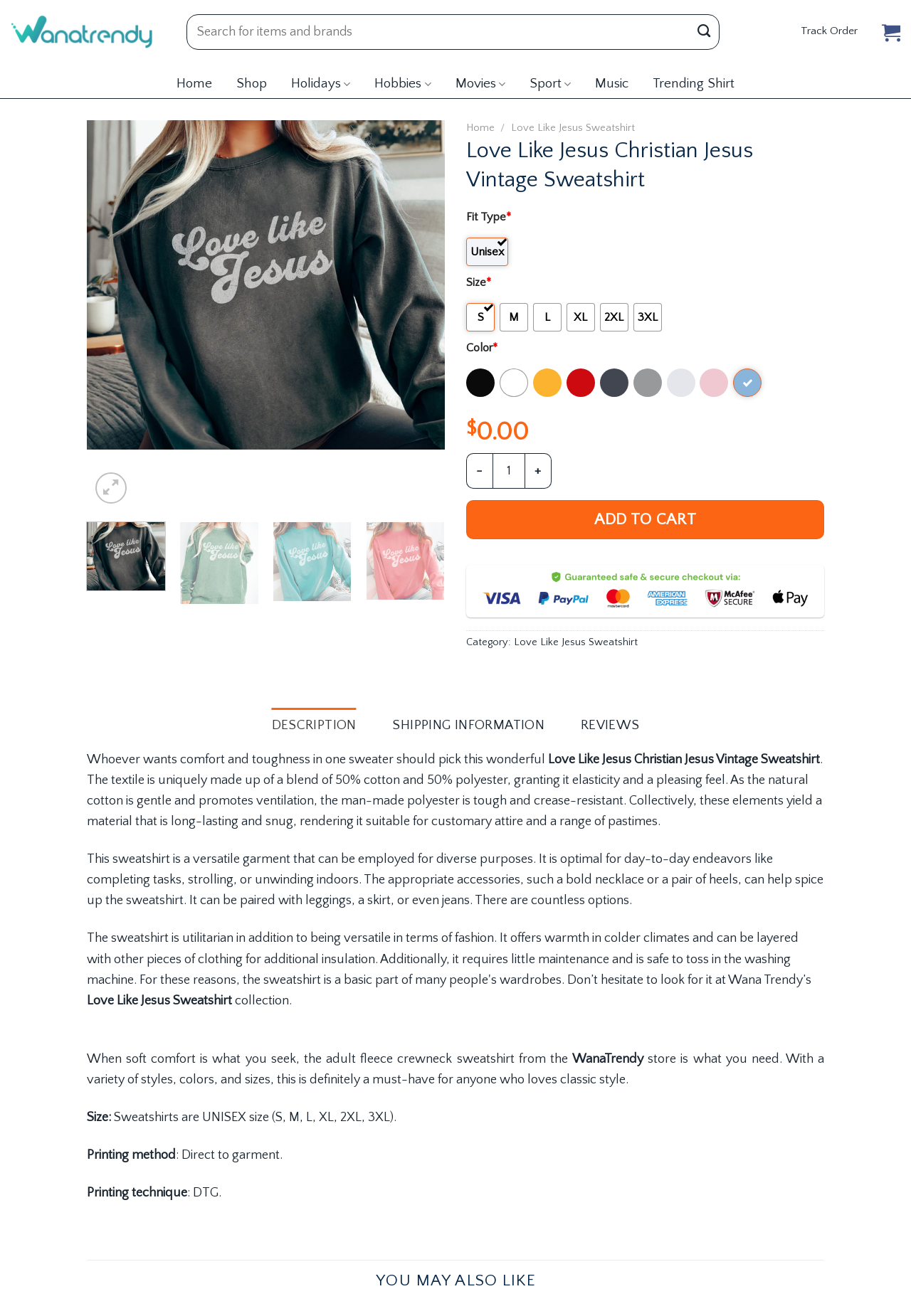Please provide a one-word or short phrase answer to the question:
What is the price of the sweatshirt?

$0.00